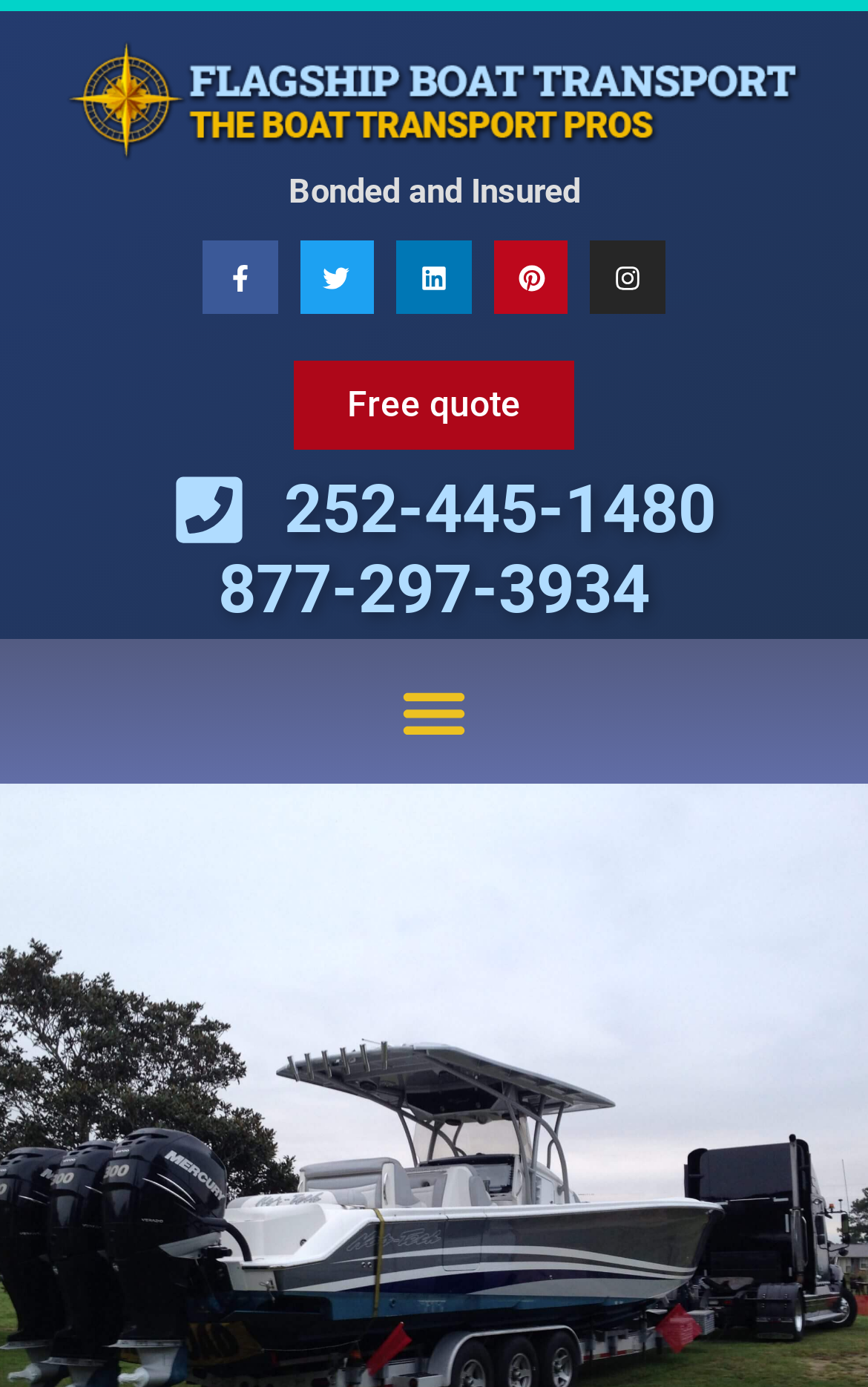What is the company's status?
Look at the image and respond to the question as thoroughly as possible.

I found the text 'Bonded and Insured' on the webpage, which suggests that the company has a certain level of credibility and security in its operations.